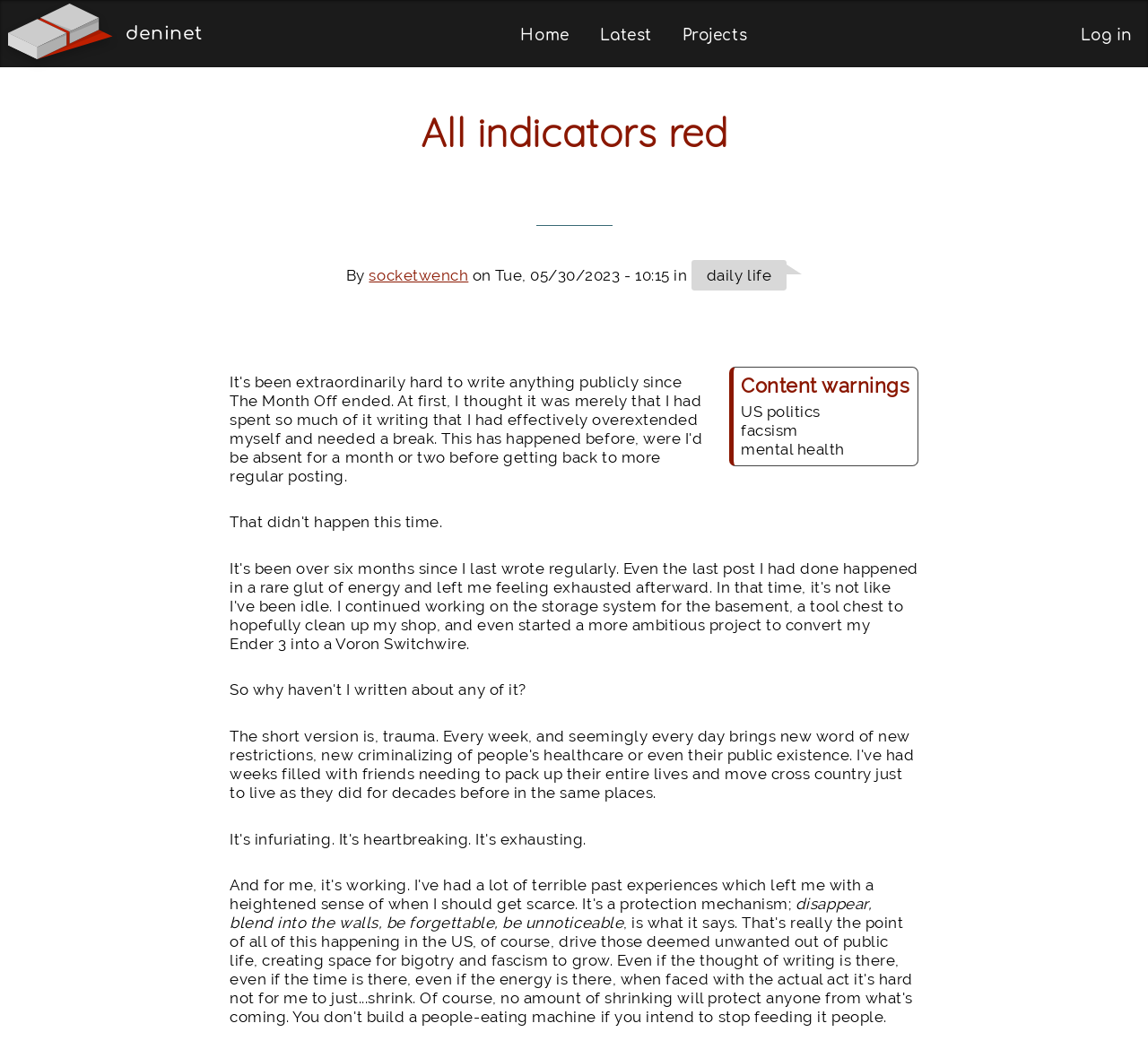Please respond to the question with a concise word or phrase:
What is the name of the website?

deninet